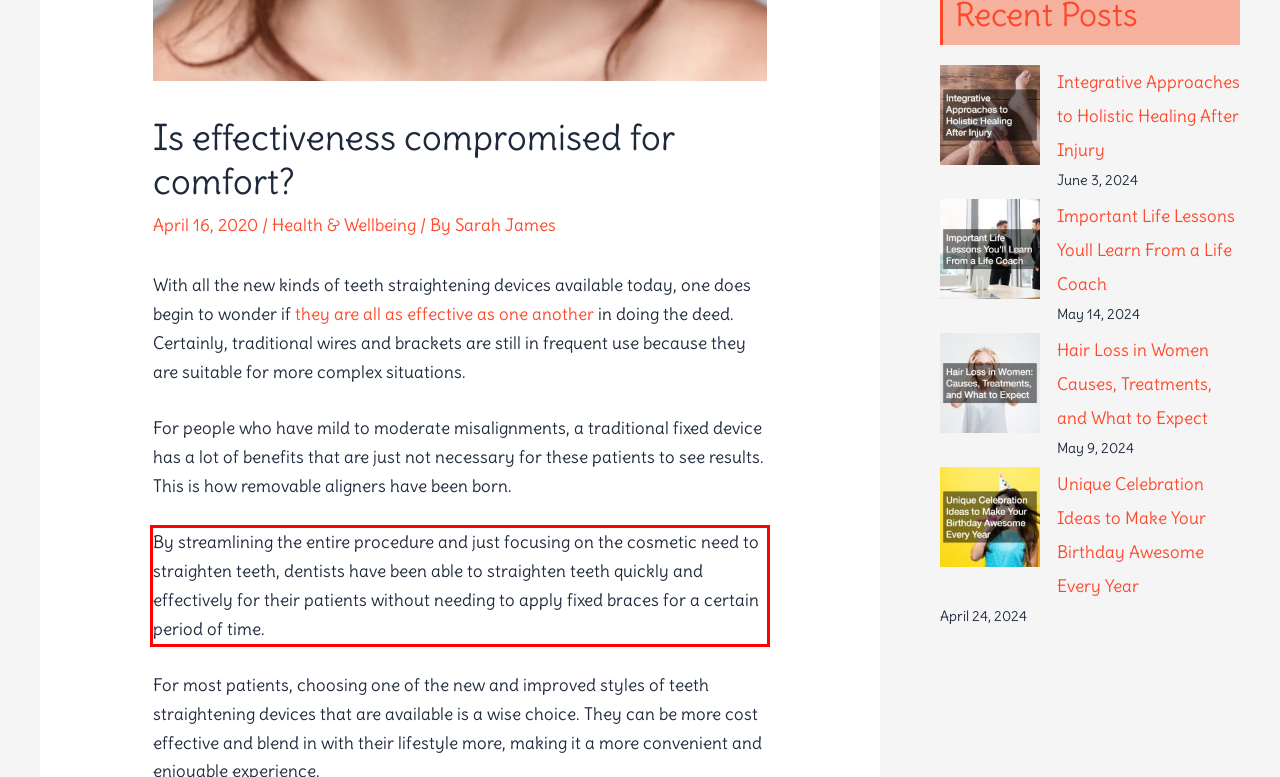With the provided screenshot of a webpage, locate the red bounding box and perform OCR to extract the text content inside it.

By streamlining the entire procedure and just focusing on the cosmetic need to straighten teeth, dentists have been able to straighten teeth quickly and effectively for their patients without needing to apply fixed braces for a certain period of time.